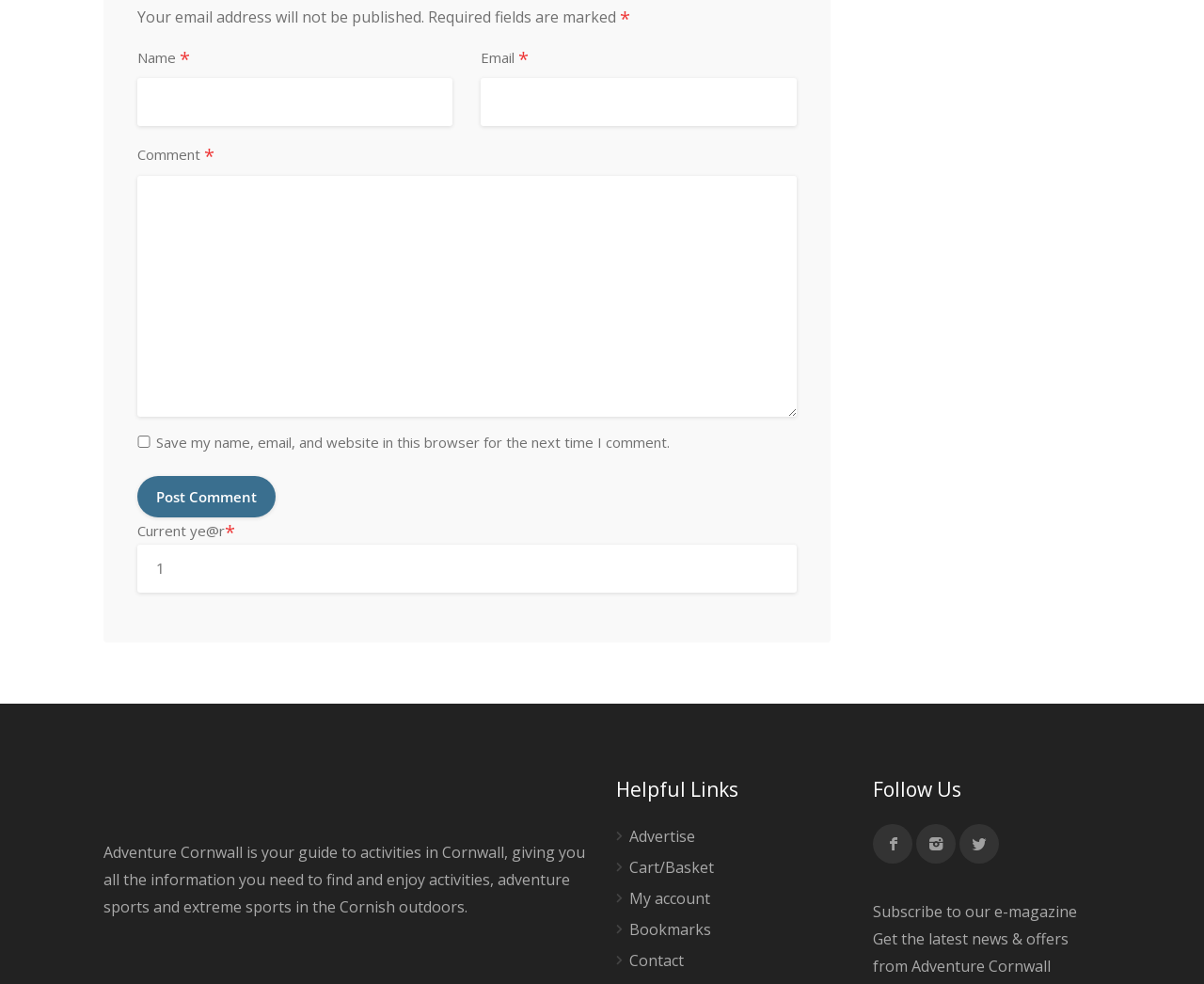Give the bounding box coordinates for the element described as: "name="submit" value="Post Comment"".

[0.114, 0.484, 0.229, 0.526]